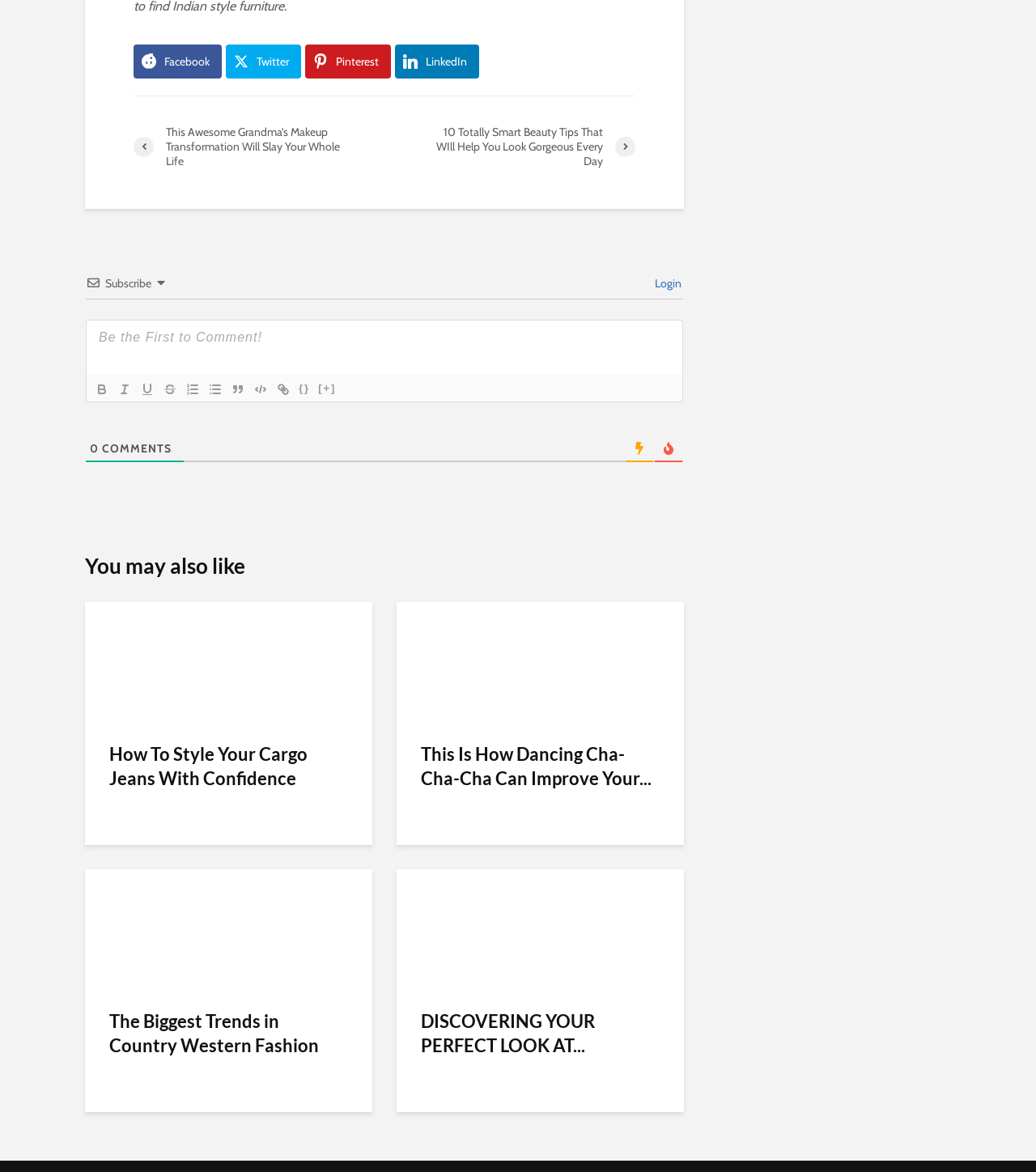Locate the bounding box coordinates of the element that should be clicked to execute the following instruction: "View the article about styling cargo jeans".

[0.082, 0.558, 0.359, 0.571]